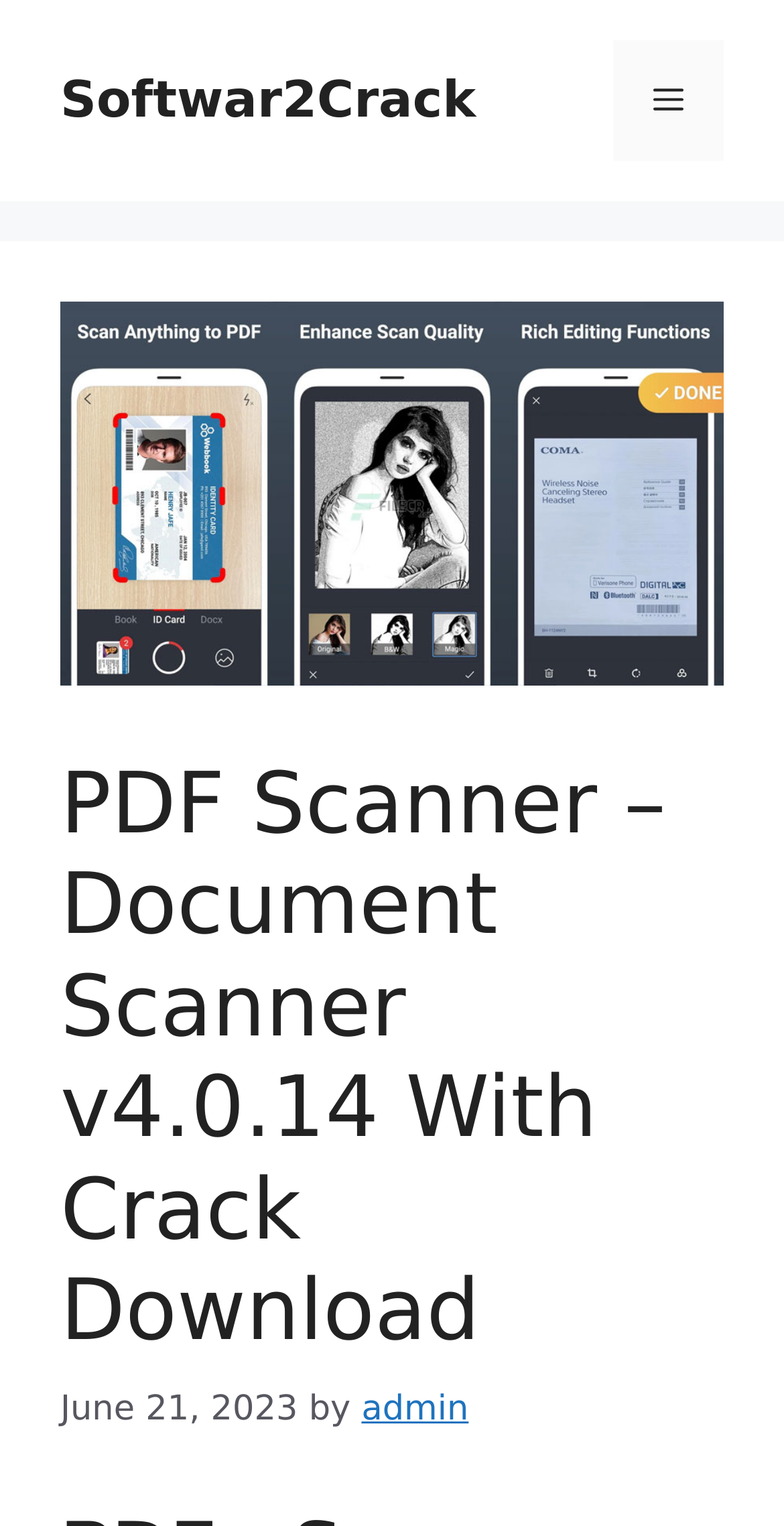What is the date of the post?
Please use the visual content to give a single word or phrase answer.

June 21, 2023